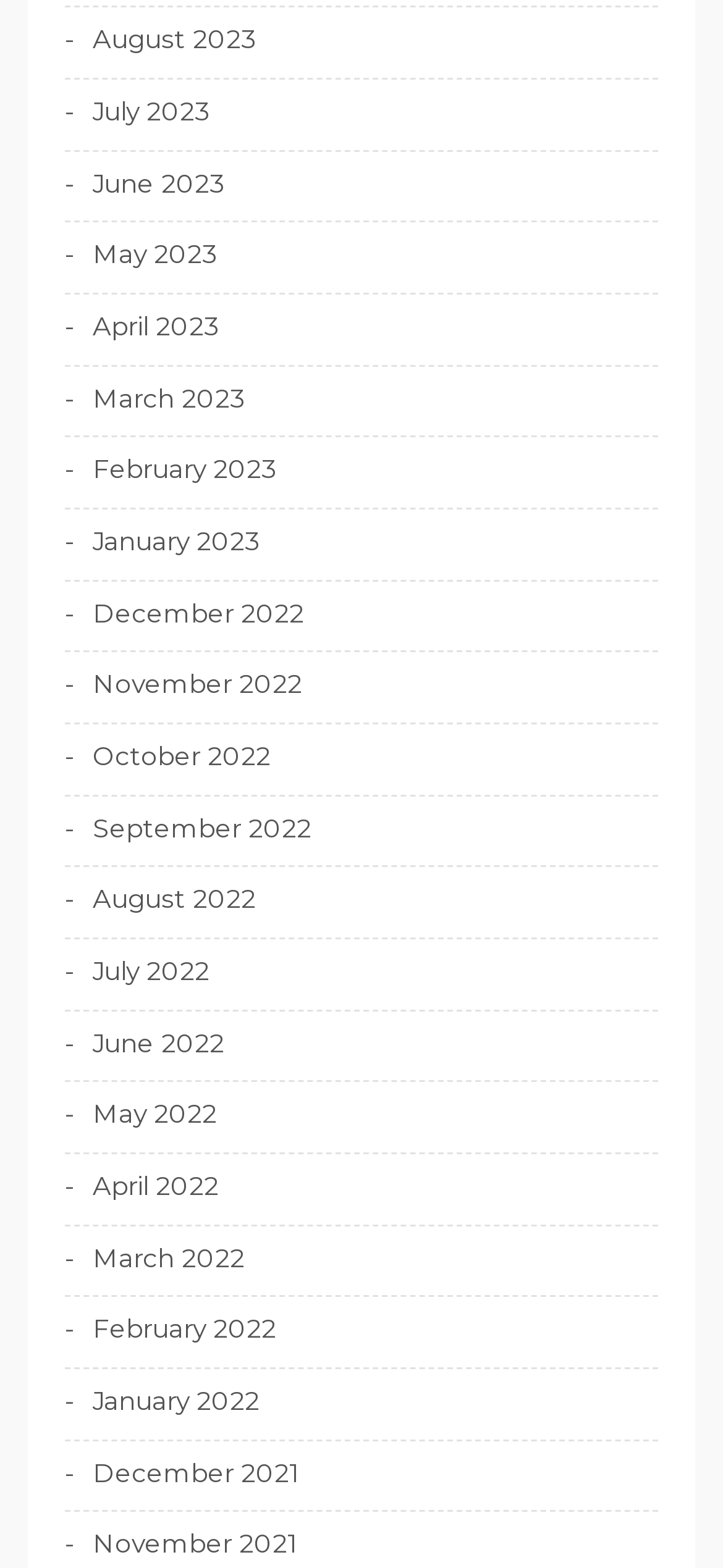Show me the bounding box coordinates of the clickable region to achieve the task as per the instruction: "Contact the newspaper".

None